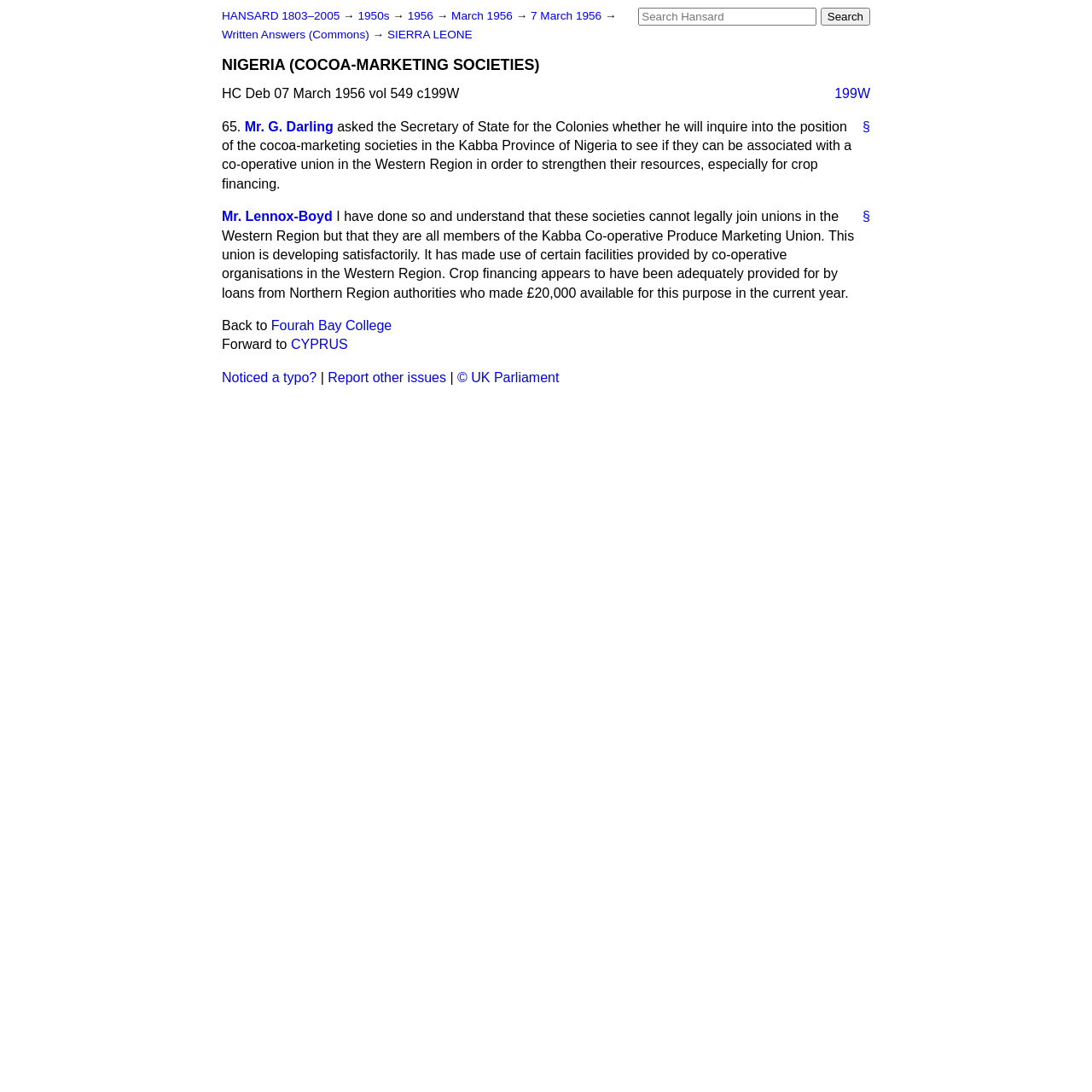Determine the bounding box coordinates of the region to click in order to accomplish the following instruction: "View Written Answers (Commons)". Provide the coordinates as four float numbers between 0 and 1, specifically [left, top, right, bottom].

[0.203, 0.026, 0.341, 0.038]